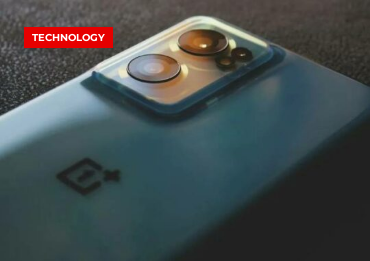What is the focus of the subject in the image?
Answer the question with a single word or phrase by looking at the picture.

Cutting-edge advancements